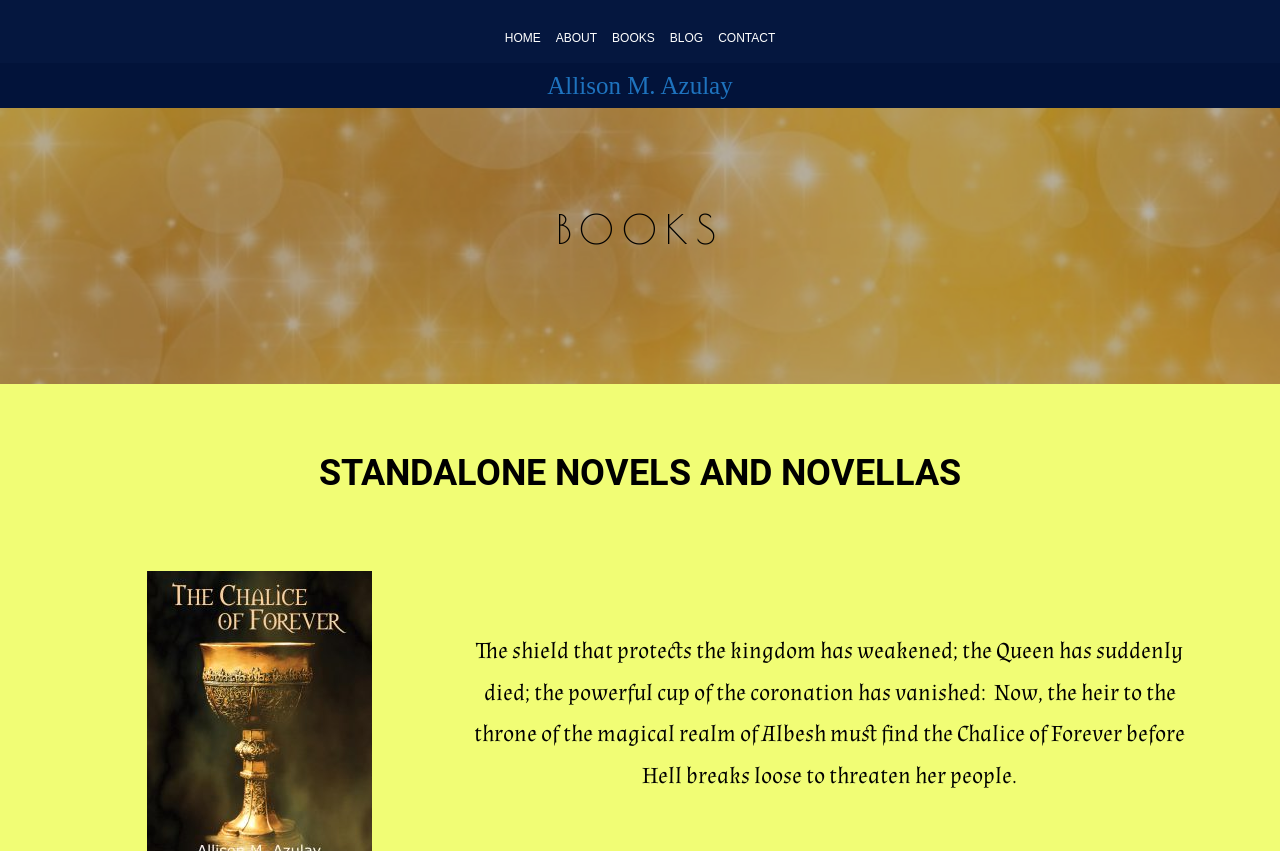Locate and provide the bounding box coordinates for the HTML element that matches this description: "Allison M. Azulay".

[0.428, 0.084, 0.572, 0.116]